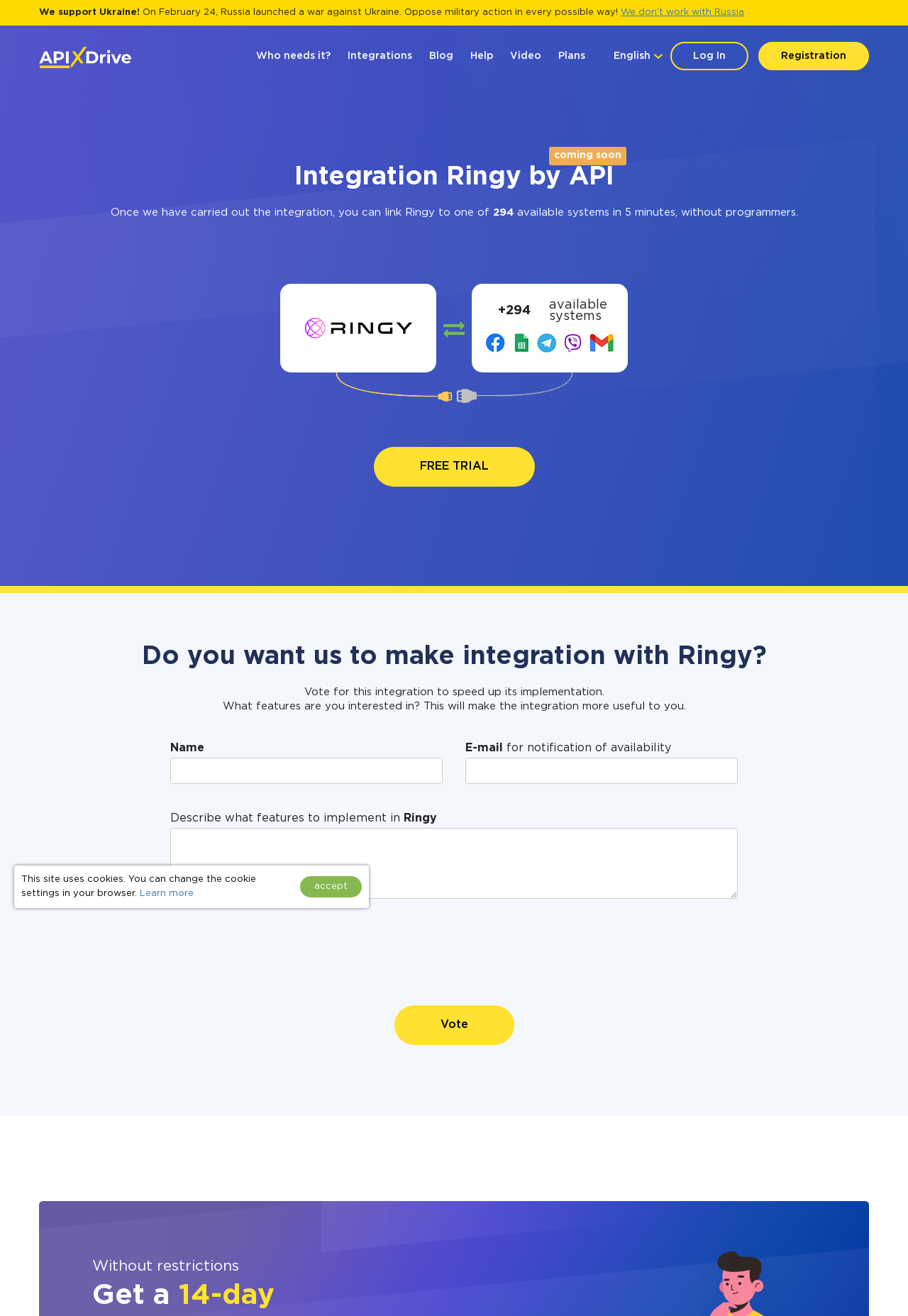Please identify the bounding box coordinates of the element on the webpage that should be clicked to follow this instruction: "Click on 'Registration'". The bounding box coordinates should be given as four float numbers between 0 and 1, formatted as [left, top, right, bottom].

[0.835, 0.032, 0.957, 0.053]